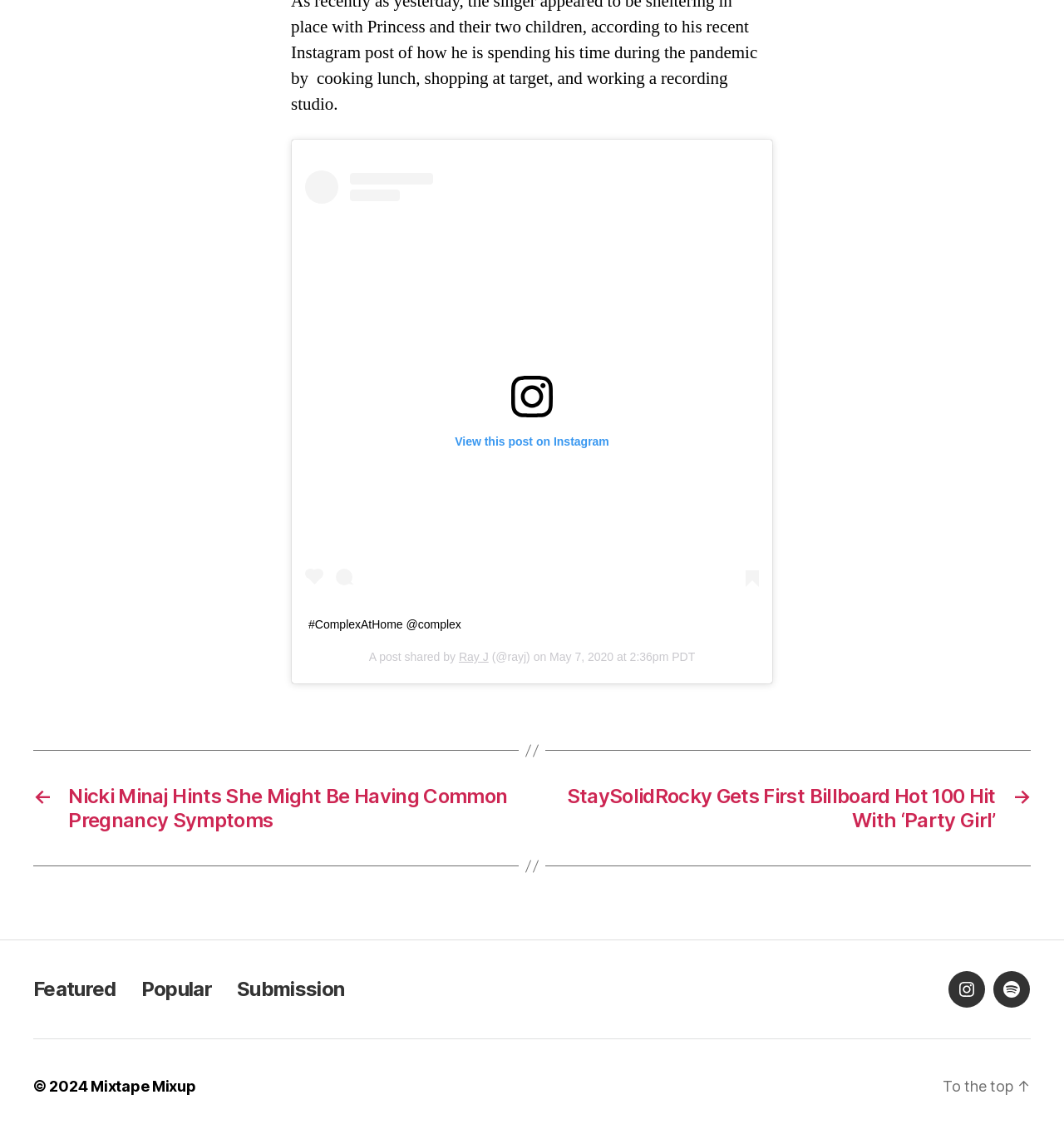What is the platform mentioned in the social links?
Identify the answer in the screenshot and reply with a single word or phrase.

Instagram